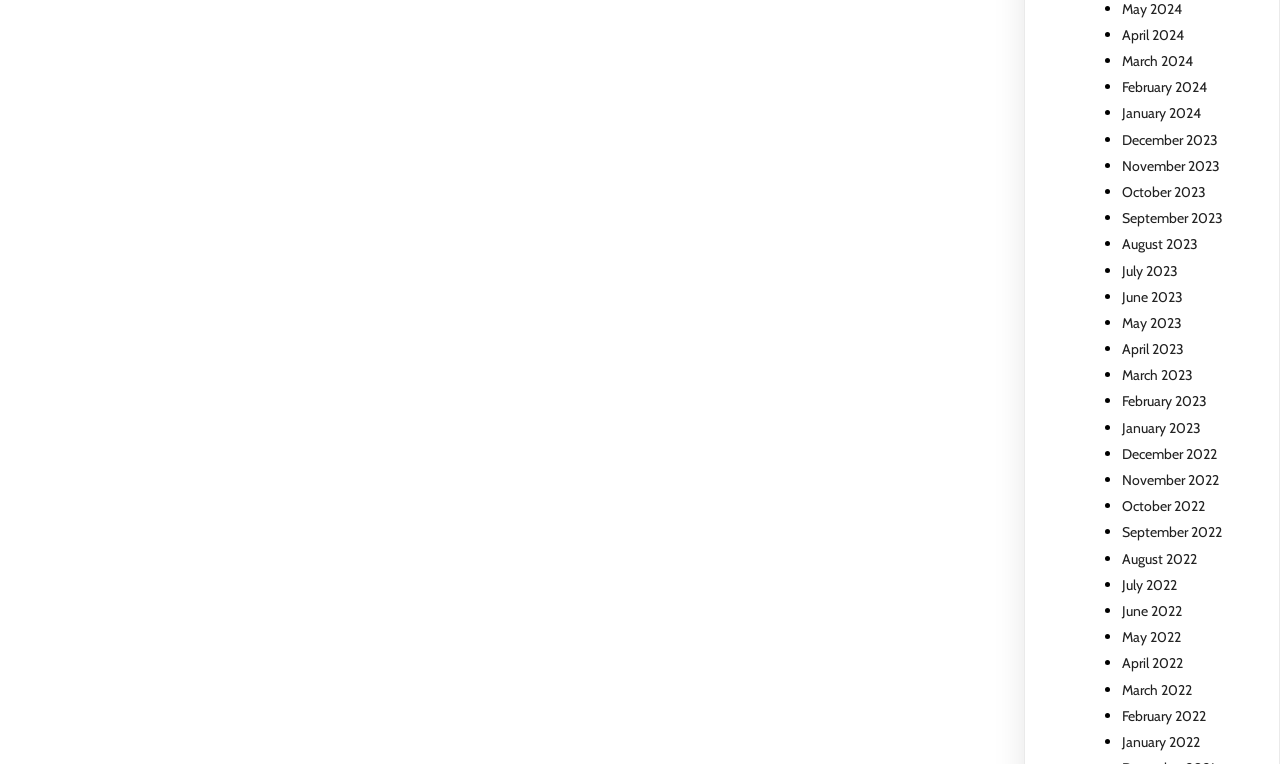Are the months listed in chronological order?
Please provide a detailed and thorough answer to the question.

By examining the list of links on the webpage, I can see that the months are listed in chronological order, with the most recent month first and the earliest month last.